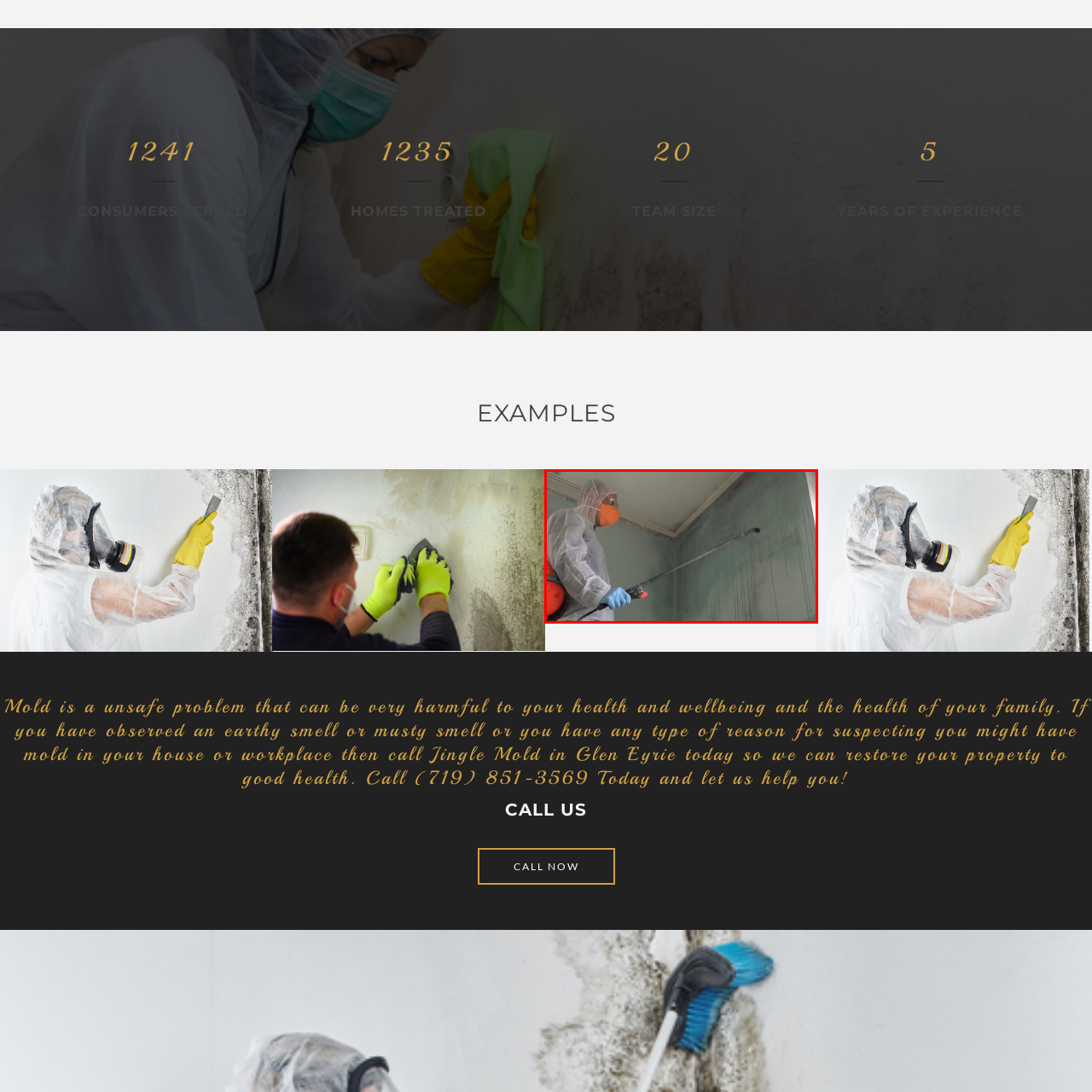What is the color of the discoloration on the wall?
Focus on the red bounded area in the image and respond to the question with a concise word or phrase.

Greenish